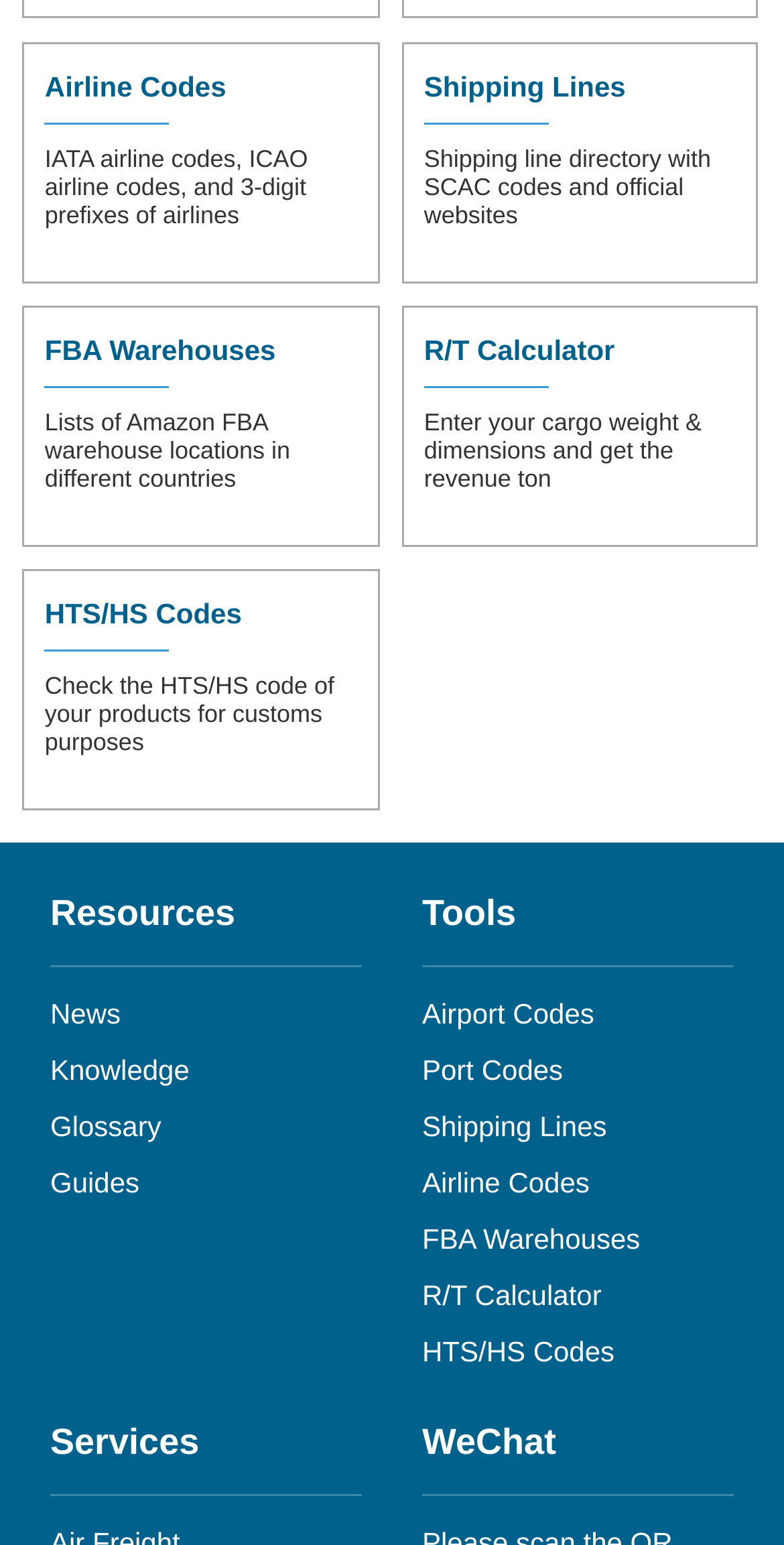Locate the bounding box coordinates of the element to click to perform the following action: 'Click on Airline Codes'. The coordinates should be given as four float values between 0 and 1, in the form of [left, top, right, bottom].

[0.538, 0.755, 0.752, 0.776]